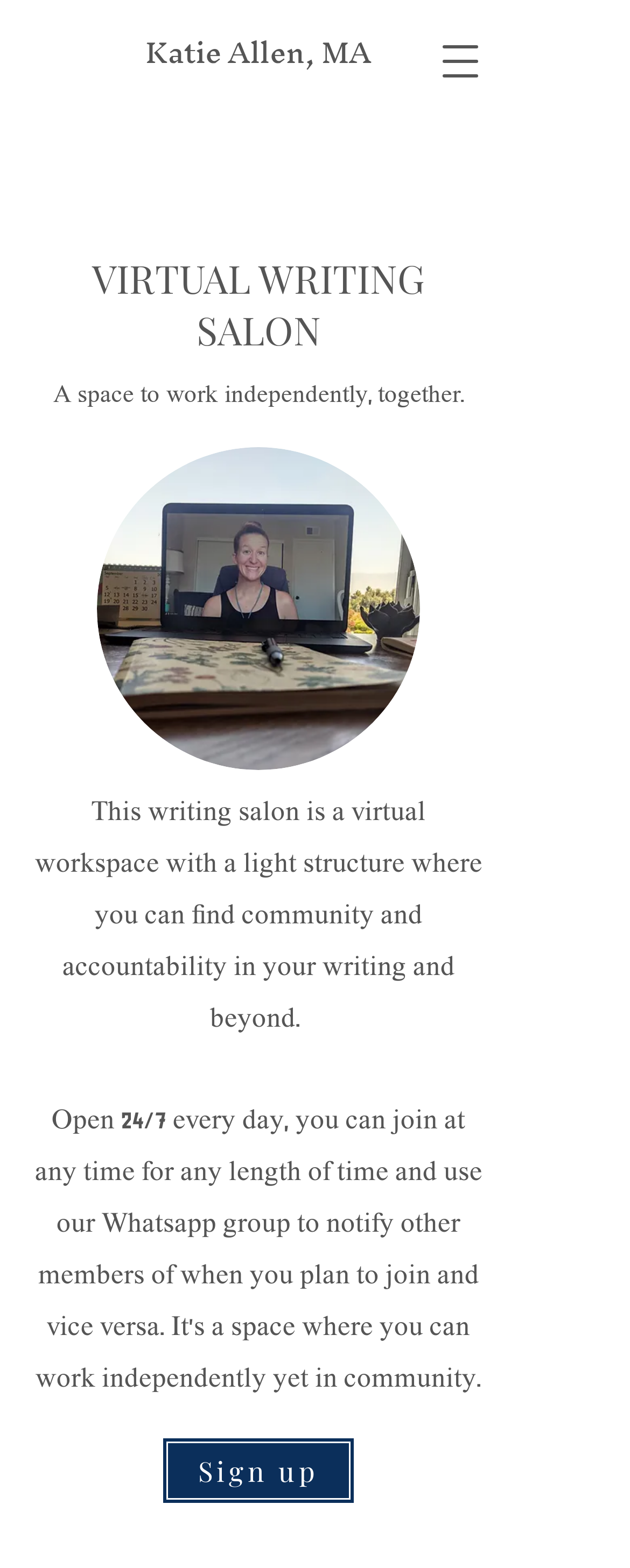Construct a comprehensive caption that outlines the webpage's structure and content.

The webpage is about Katie Allen's Writing Salon, a virtual workspace for writers. At the top right corner, there is a button to open a navigation menu. Below it, on the top left side, is a link to Katie Allen's profile. 

The main content is divided into sections. The first section has a heading "VIRTUAL WRITING SALON" in a prominent font, followed by a brief description "A space to work independently, together." Below this description, there is an image, likely a photo related to the writing salon. 

The next section provides more details about the writing salon. It explains that the virtual workspace offers a light structure, community, and accountability for writers. The text also mentions that the salon is open 24/7, and members can join at any time, using a Whatsapp group to notify others of their presence.

At the bottom of the page, there is a "Sign up" link, allowing users to register for the writing salon. Overall, the webpage provides a concise introduction to Katie Allen's Writing Salon and its benefits, with a clear call-to-action to sign up.